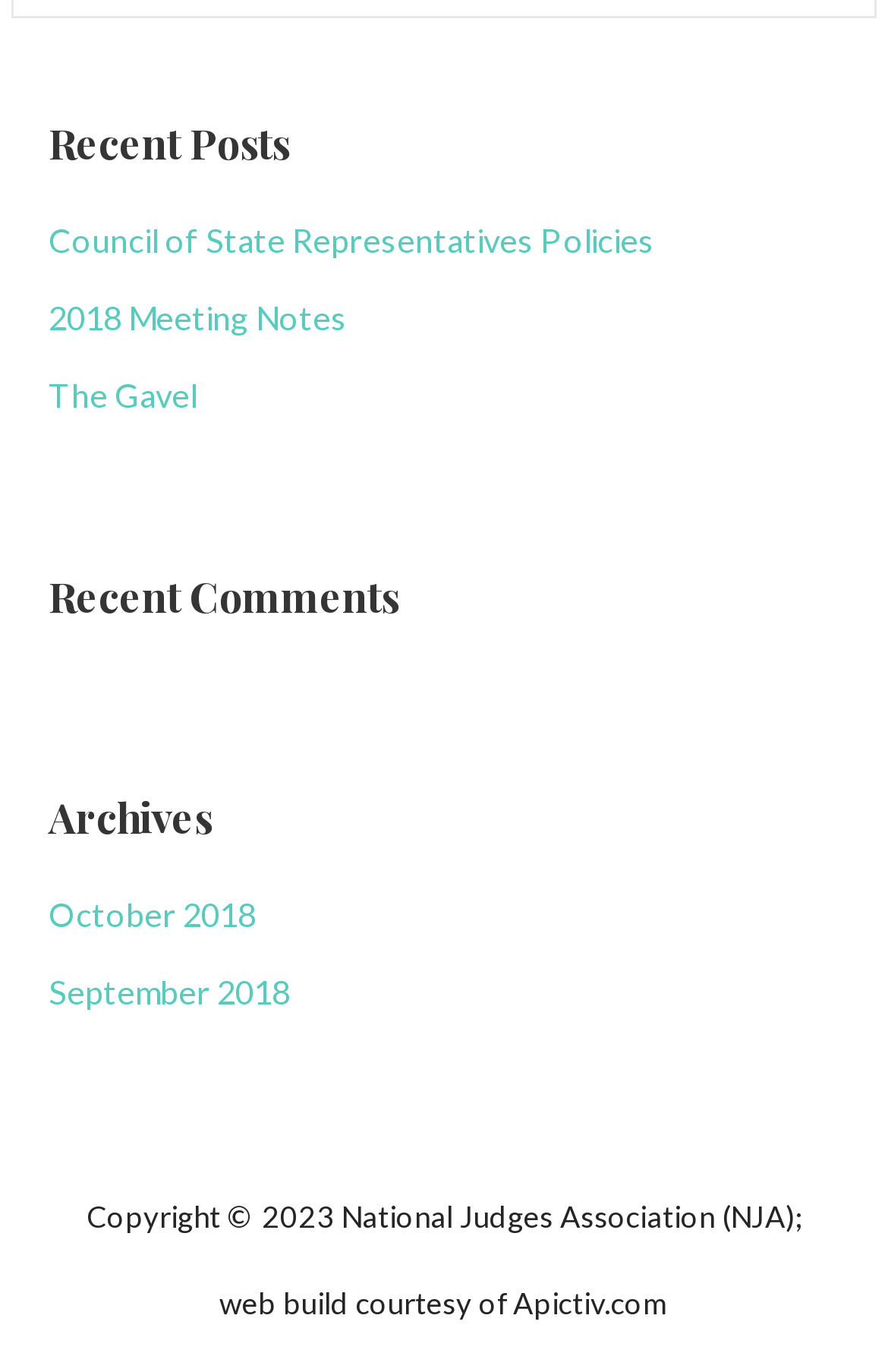Given the description "2018 Meeting Notes", determine the bounding box of the corresponding UI element.

[0.055, 0.218, 0.391, 0.246]